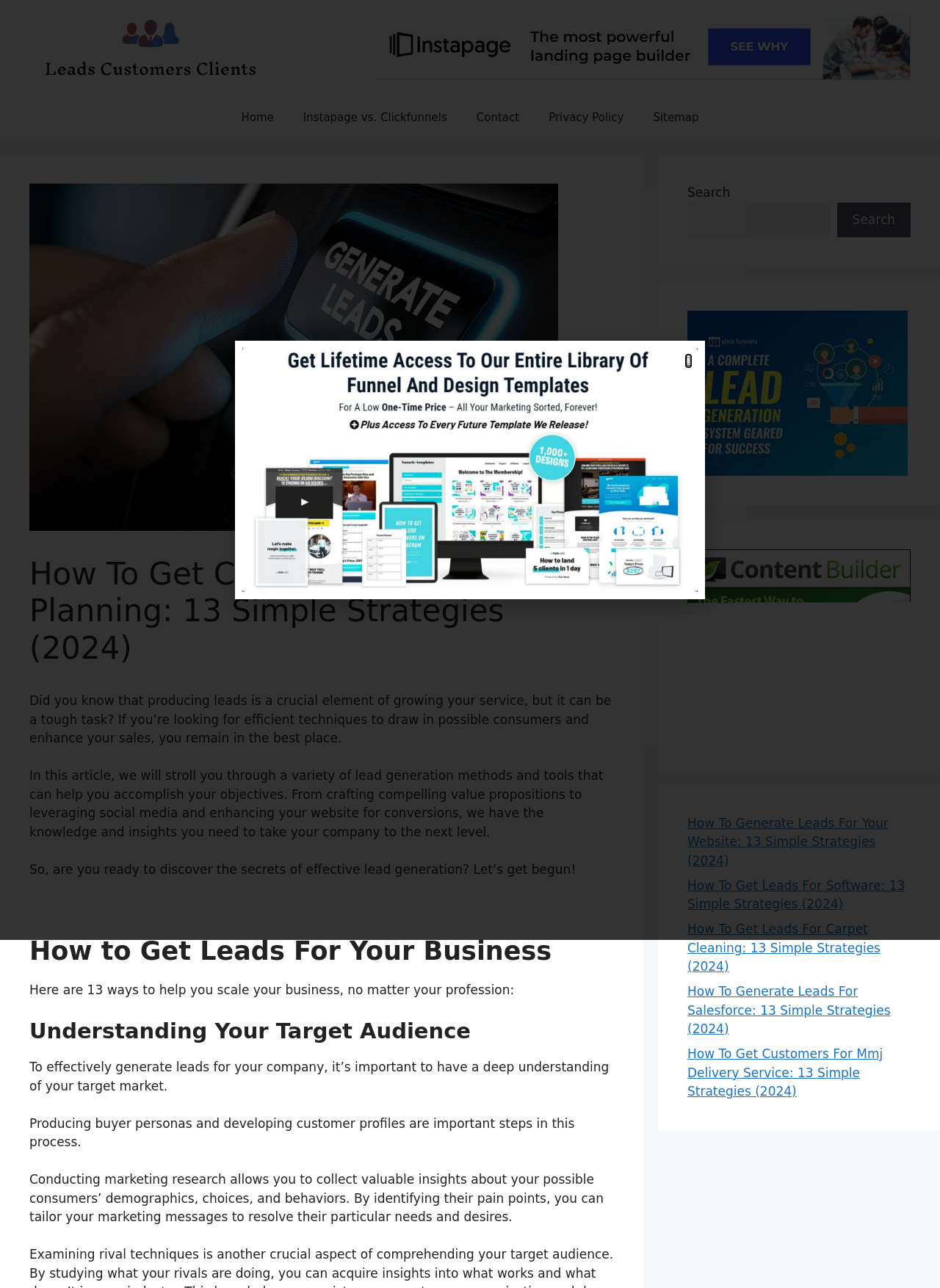Please mark the clickable region by giving the bounding box coordinates needed to complete this instruction: "Search for something".

[0.731, 0.157, 0.882, 0.184]